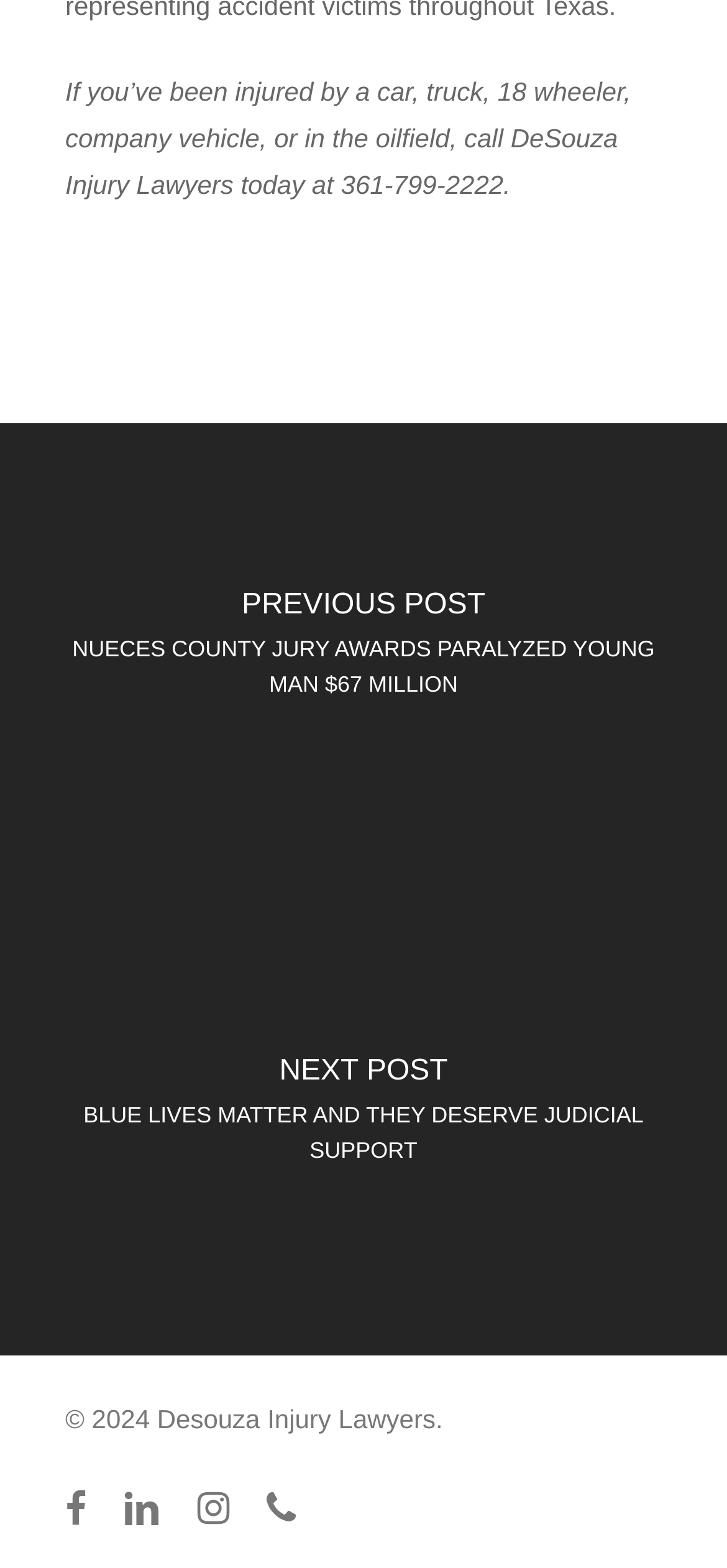What social media platforms are linked at the bottom of the webpage?
Respond to the question with a single word or phrase according to the image.

facebook, linkedin, instagram